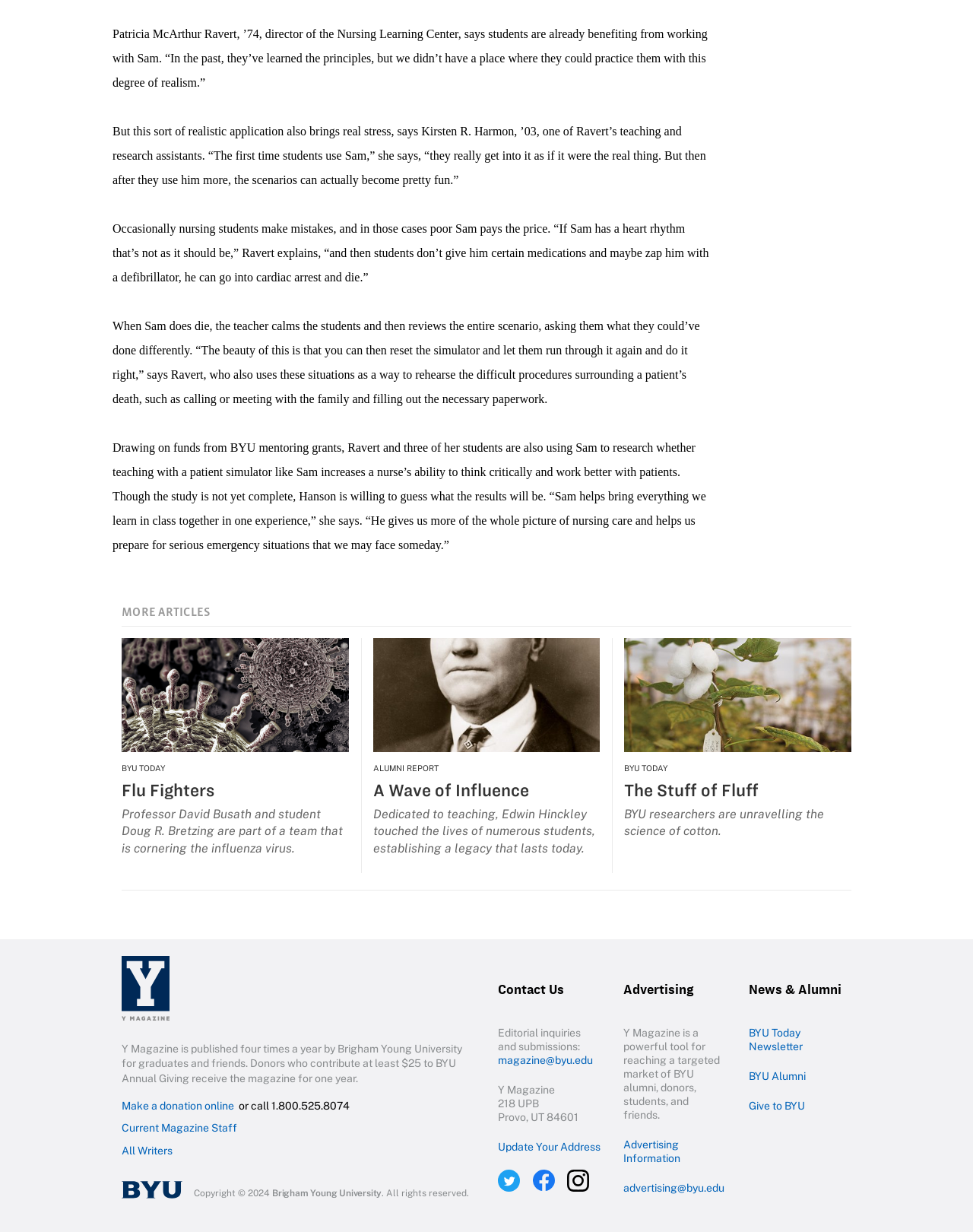Could you determine the bounding box coordinates of the clickable element to complete the instruction: "Contact 'Y Magazine' editorial team"? Provide the coordinates as four float numbers between 0 and 1, i.e., [left, top, right, bottom].

[0.512, 0.833, 0.597, 0.854]